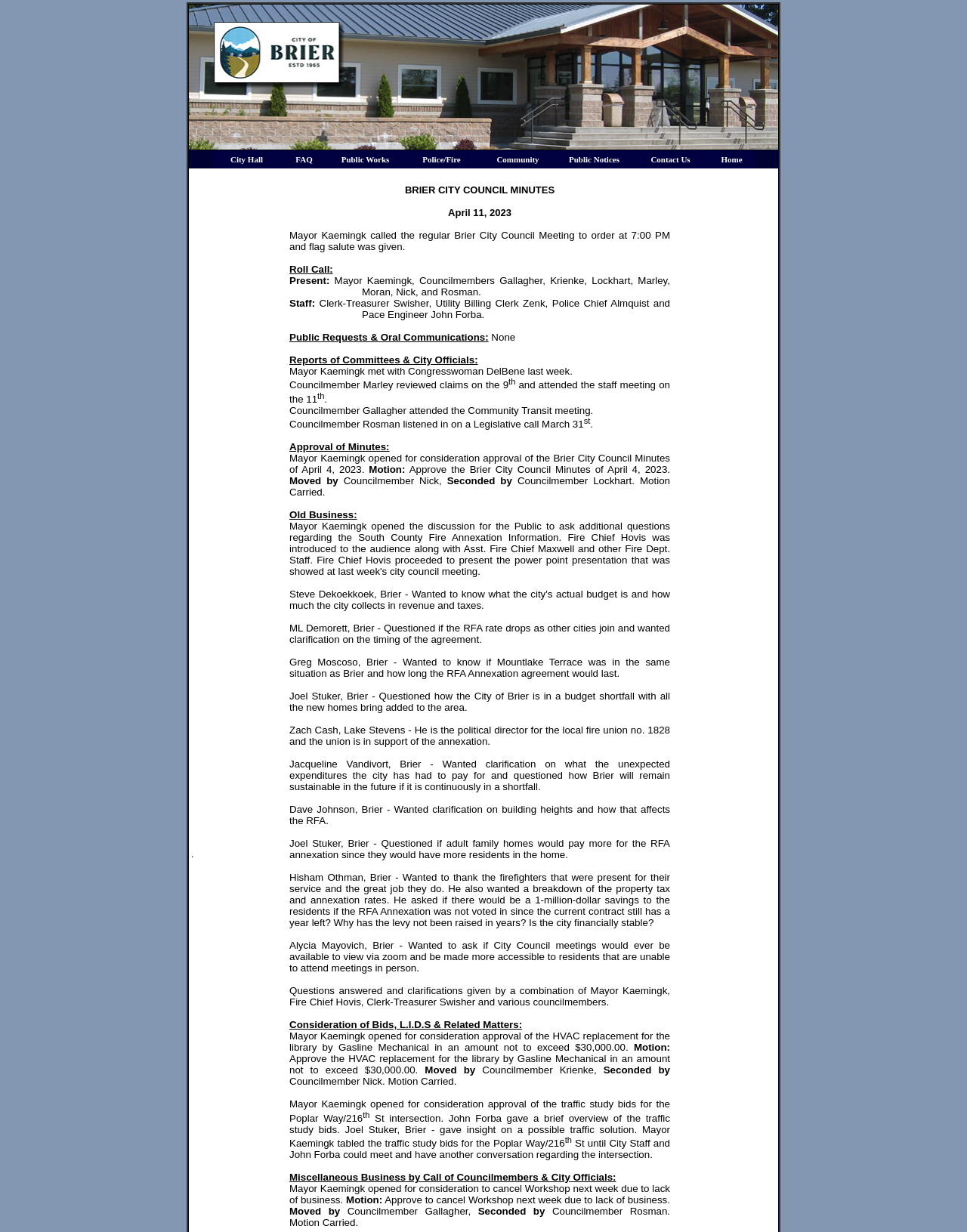Articulate a detailed summary of the webpage's content and design.

The webpage is the official website of the City of Brier, Washington, a suburb of Seattle located in Snohomish County. At the top of the page, there is an image of the City of Brier, Washington, taking up about 60% of the width. Below the image, there is a layout table with a single row and multiple columns, containing various links to different sections of the website, including City Hall, FAQ, Public Works, Police/Fire, Community, Public Notices, Contact Us, and Home.

The main content of the webpage is a detailed minutes report of a Brier City Council meeting. The report is divided into several sections, including Roll Call, Staff, Public Requests & Oral Communications, Reports of Committees & City Officials, Approval of Minutes, Old Business, and Consideration of Bids, L.I.D.S & Related Matters.

The report contains a lot of text, with multiple paragraphs and sentences describing the discussions and actions taken during the meeting. There are also several instances of superscript text, indicating dates or other specific information.

Throughout the report, there are mentions of various city officials, council members, and residents who spoke during the meeting, including Mayor Kaemingk, Councilmembers Gallagher, Krienke, Lockhart, Marley, Moran, Nick, and Rosman, as well as Clerk-Treasurer Swisher, Utility Billing Clerk Zenk, Police Chief Almquist, and Pace Engineer John Forba.

The report also includes descriptions of discussions and presentations on various topics, such as the South County Fire Annexation Information, the RFA rate, the budget shortfall, and the traffic study bids for the Poplar Way/216 St intersection.